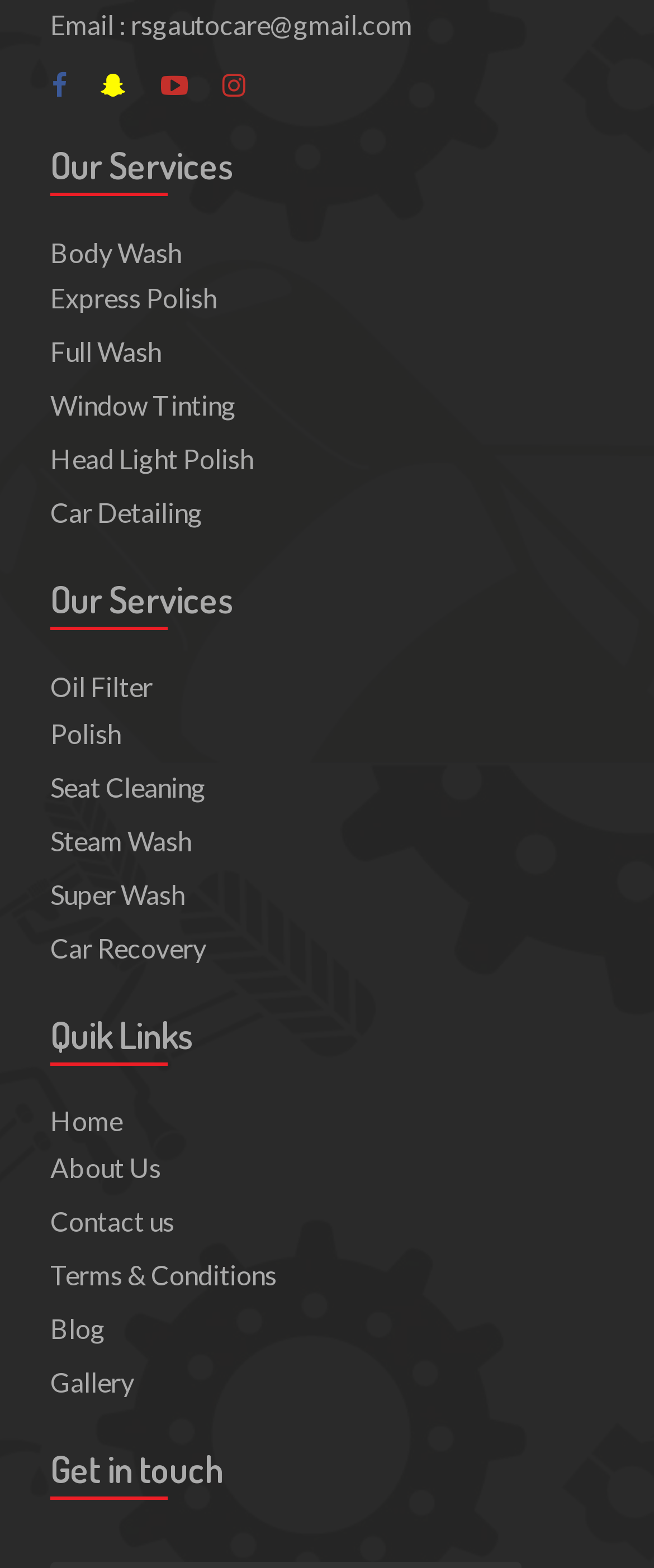What is the purpose of the 'Quik Links' section?
Please analyze the image and answer the question with as much detail as possible.

The 'Quik Links' section is a separate section on the webpage that provides links to important pages such as Home, About Us, Contact us, and more. The purpose of this section is to provide quick access to these pages, allowing users to navigate easily.